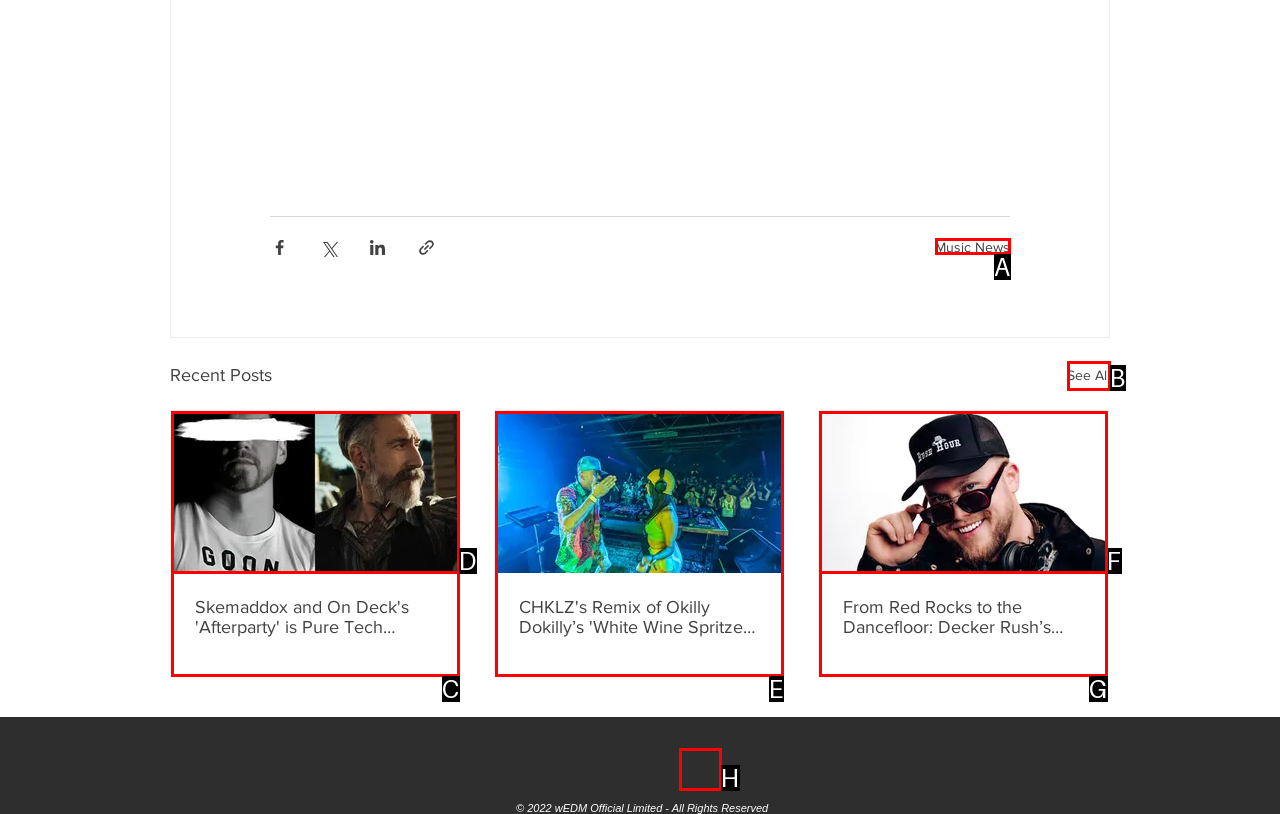Based on the description: See All
Select the letter of the corresponding UI element from the choices provided.

B